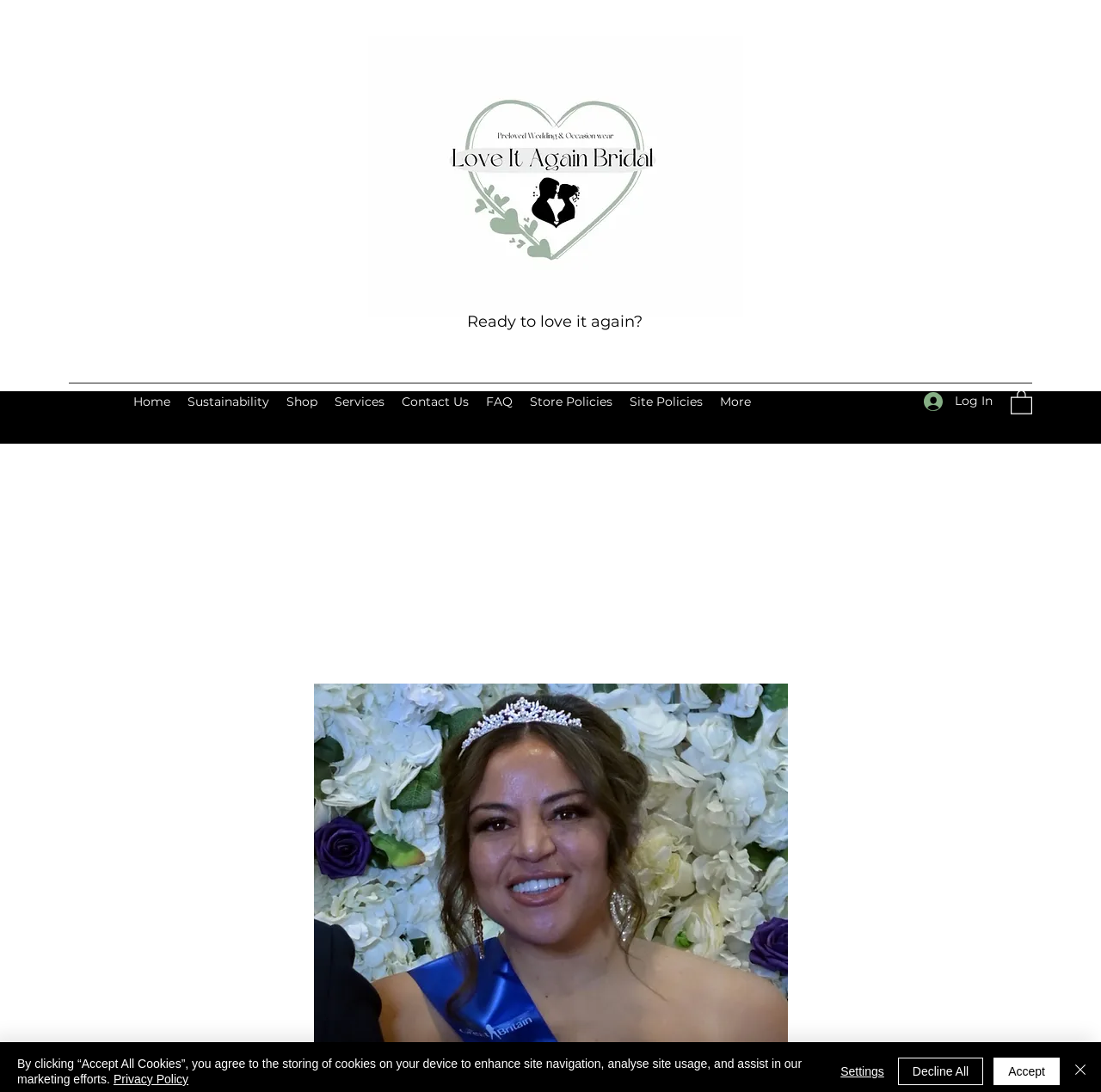Identify the bounding box coordinates of the area you need to click to perform the following instruction: "Click the logo".

[0.334, 0.0, 0.675, 0.324]